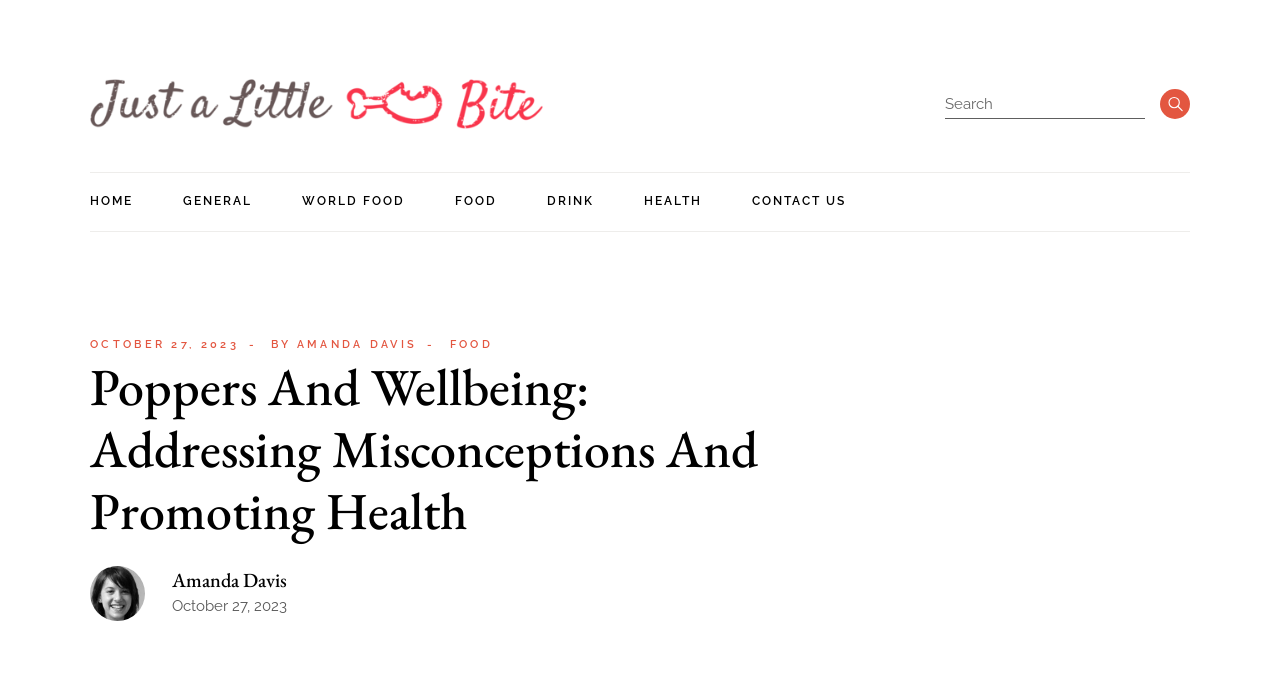Predict the bounding box coordinates of the UI element that matches this description: "Drink". The coordinates should be in the format [left, top, right, bottom] with each value between 0 and 1.

[0.427, 0.249, 0.464, 0.336]